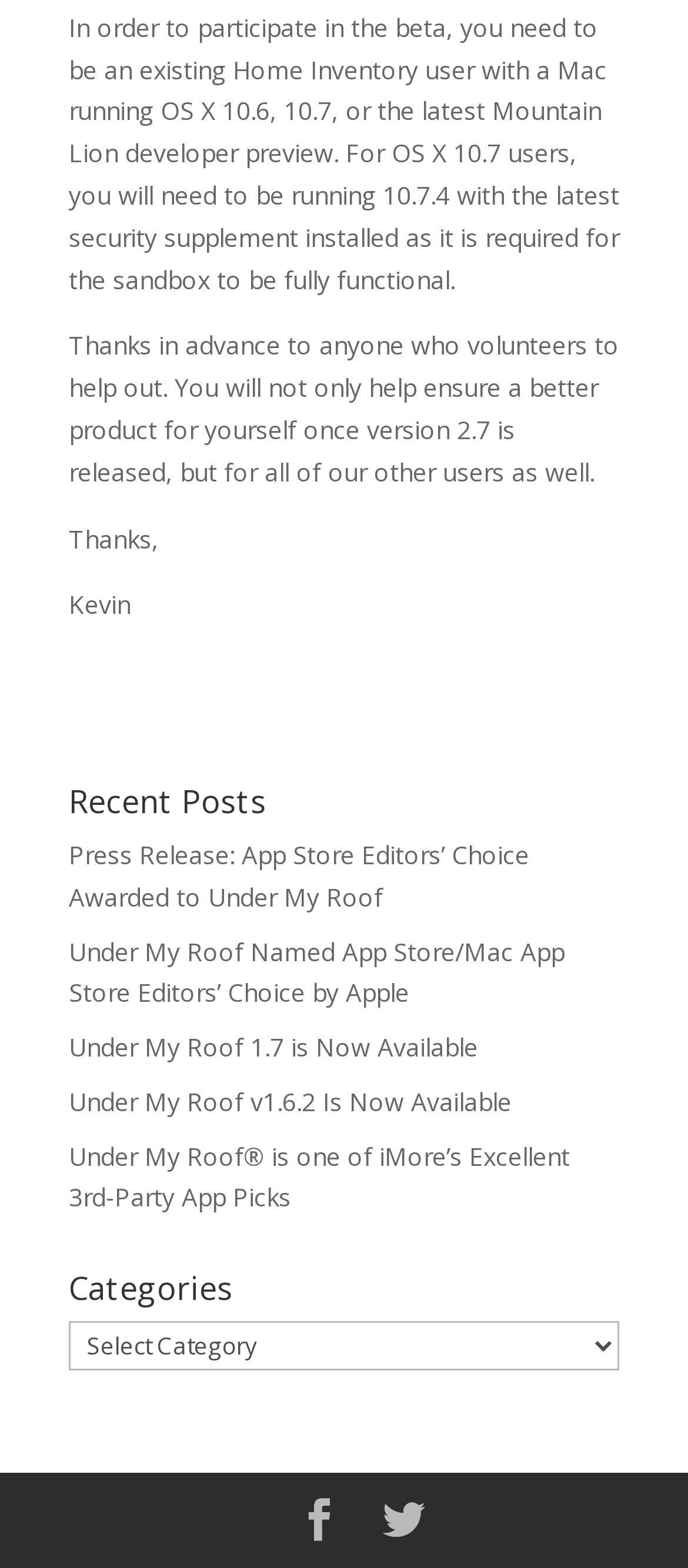Please identify the bounding box coordinates of where to click in order to follow the instruction: "check the 'FAQ' section".

None